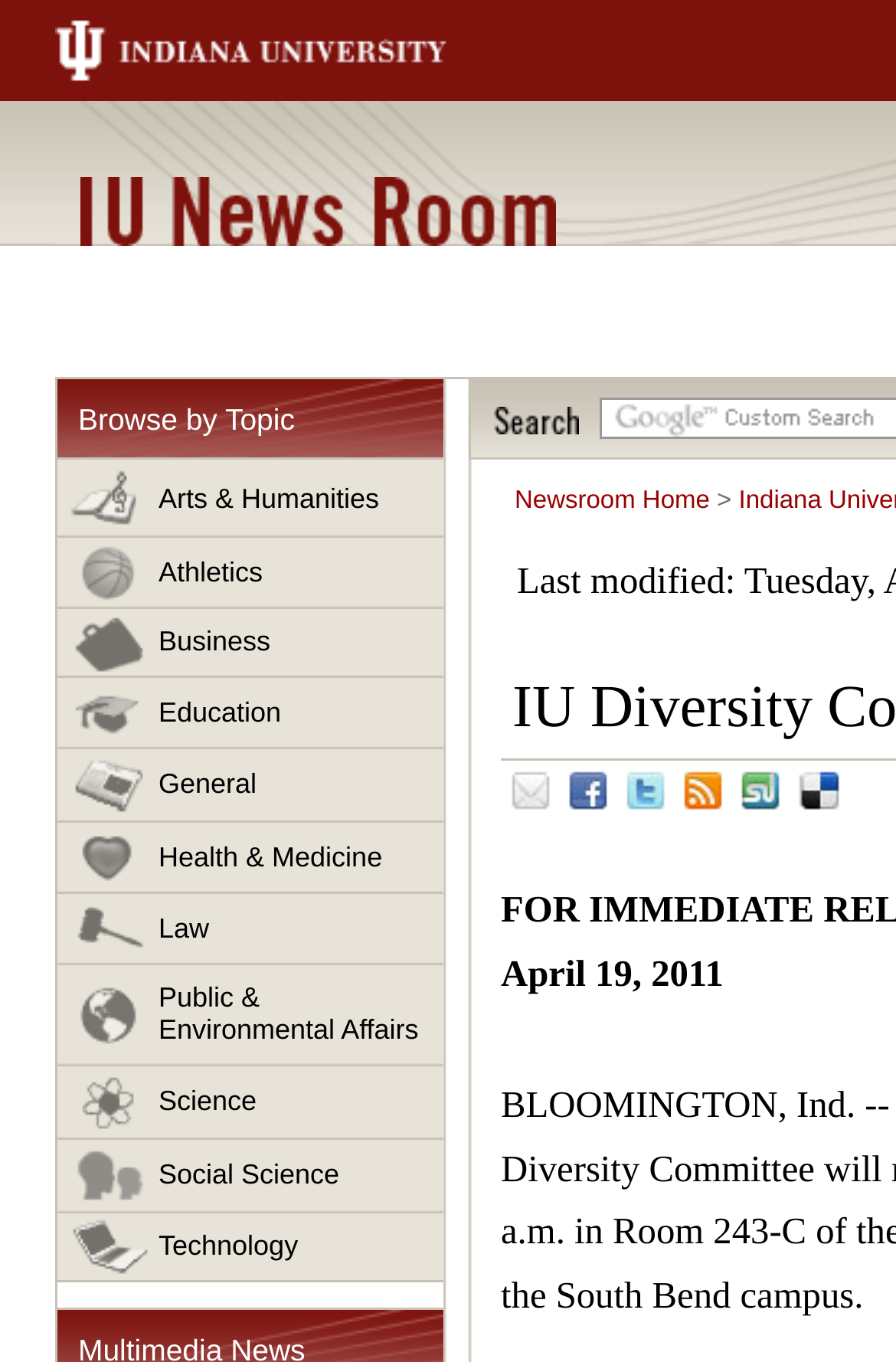Identify the bounding box coordinates for the element you need to click to achieve the following task: "View April 2023". The coordinates must be four float values ranging from 0 to 1, formatted as [left, top, right, bottom].

None